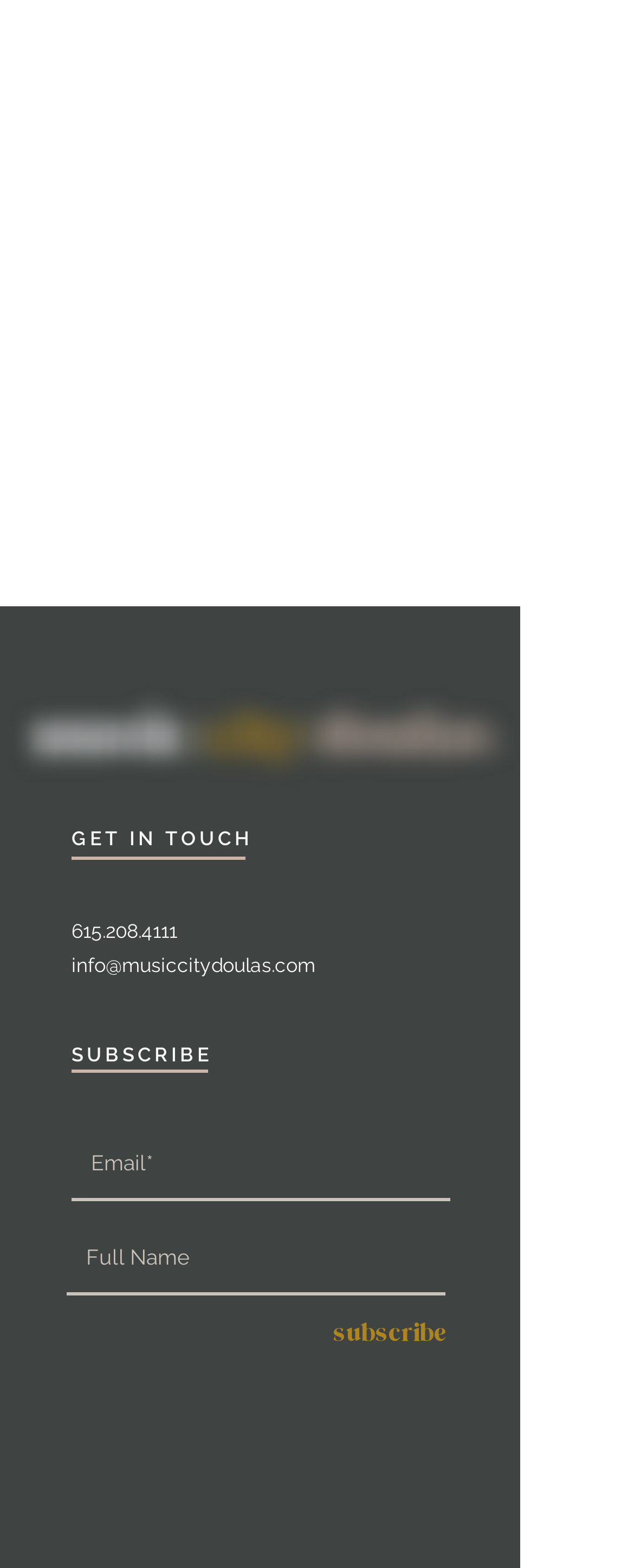Identify the bounding box of the UI element that matches this description: "Quixotic Design Co.".

[0.356, 0.799, 0.633, 0.814]